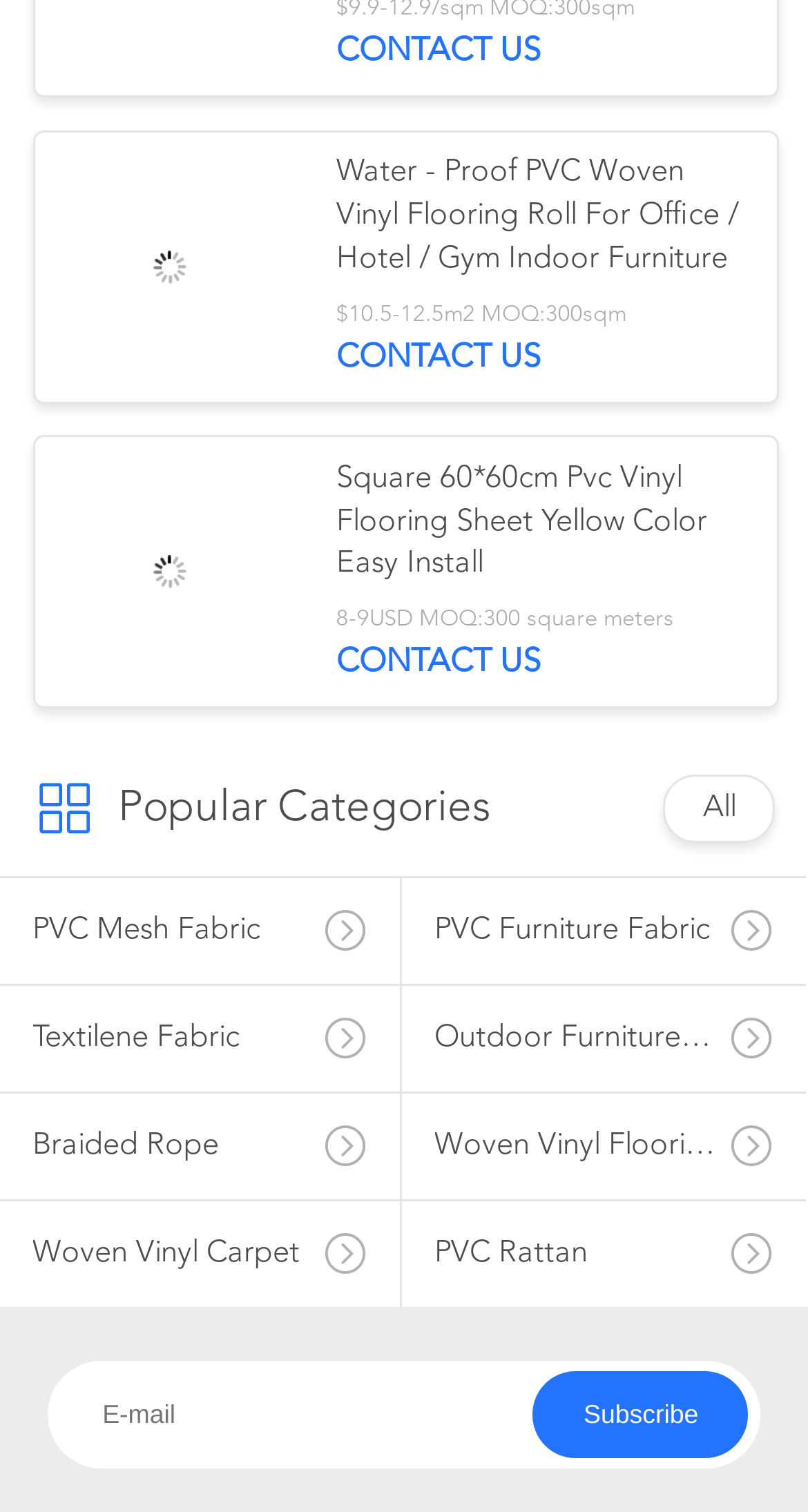How many categories are listed under Popular Categories? Look at the image and give a one-word or short phrase answer.

9